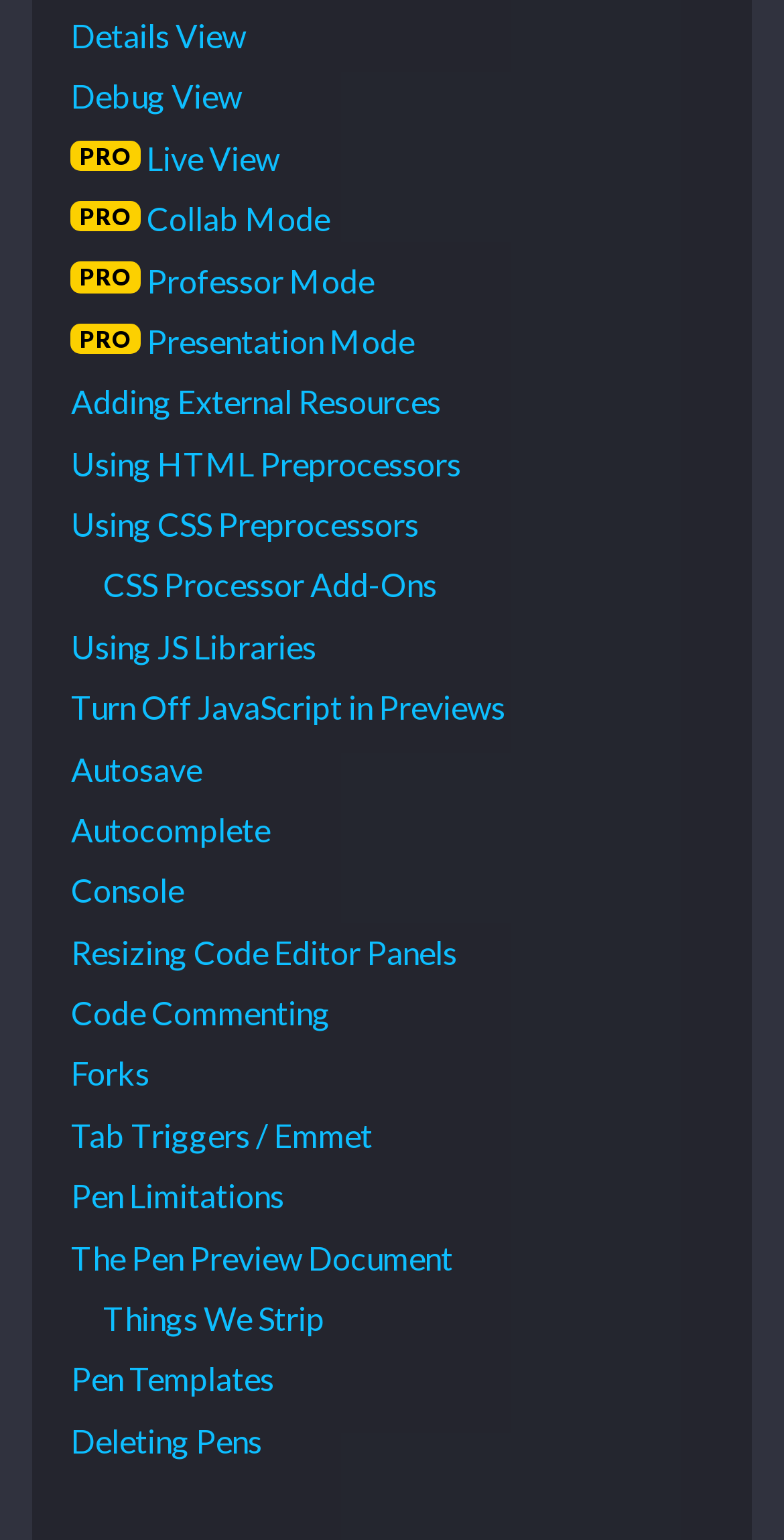Could you find the bounding box coordinates of the clickable area to complete this instruction: "Learn about adding external resources"?

[0.09, 0.242, 0.91, 0.281]